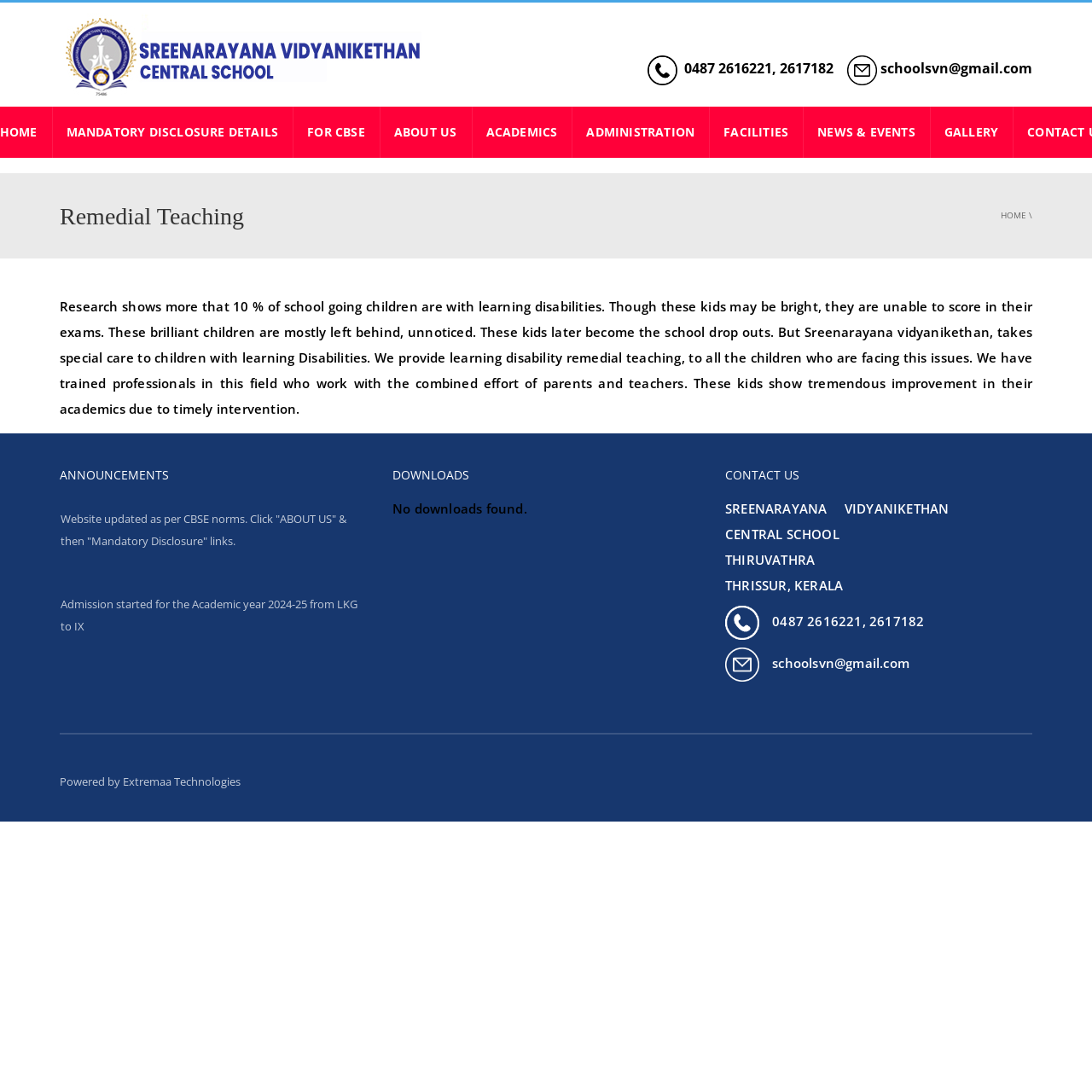Please determine the bounding box coordinates for the element with the description: "ACADEMICS".

[0.432, 0.097, 0.524, 0.144]